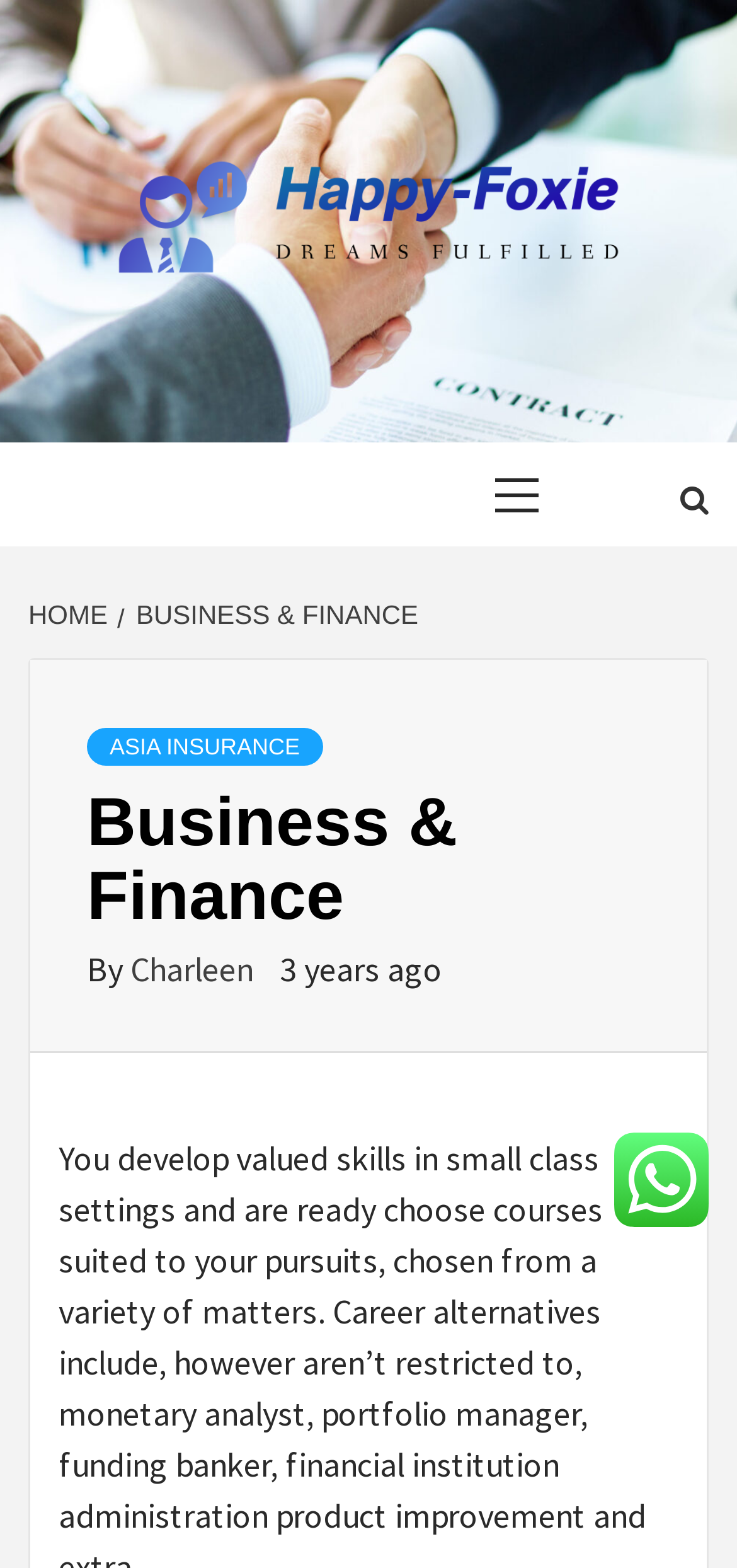Provide the bounding box coordinates of the UI element this sentence describes: "Asia Insurance".

[0.118, 0.464, 0.438, 0.488]